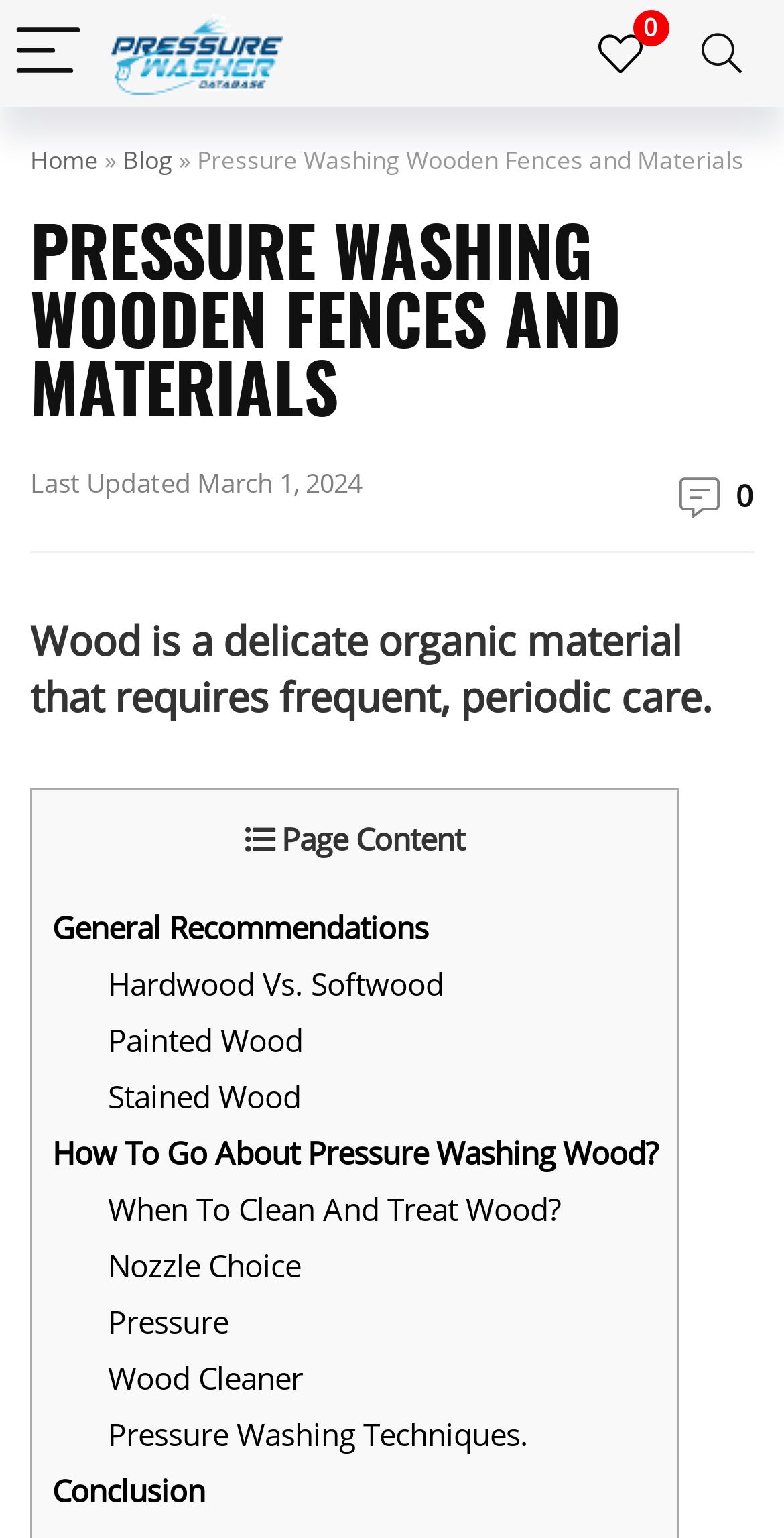Locate the bounding box of the UI element described by: "parent_node: 0 aria-label="Search"" in the given webpage screenshot.

[0.859, 0.0, 0.982, 0.069]